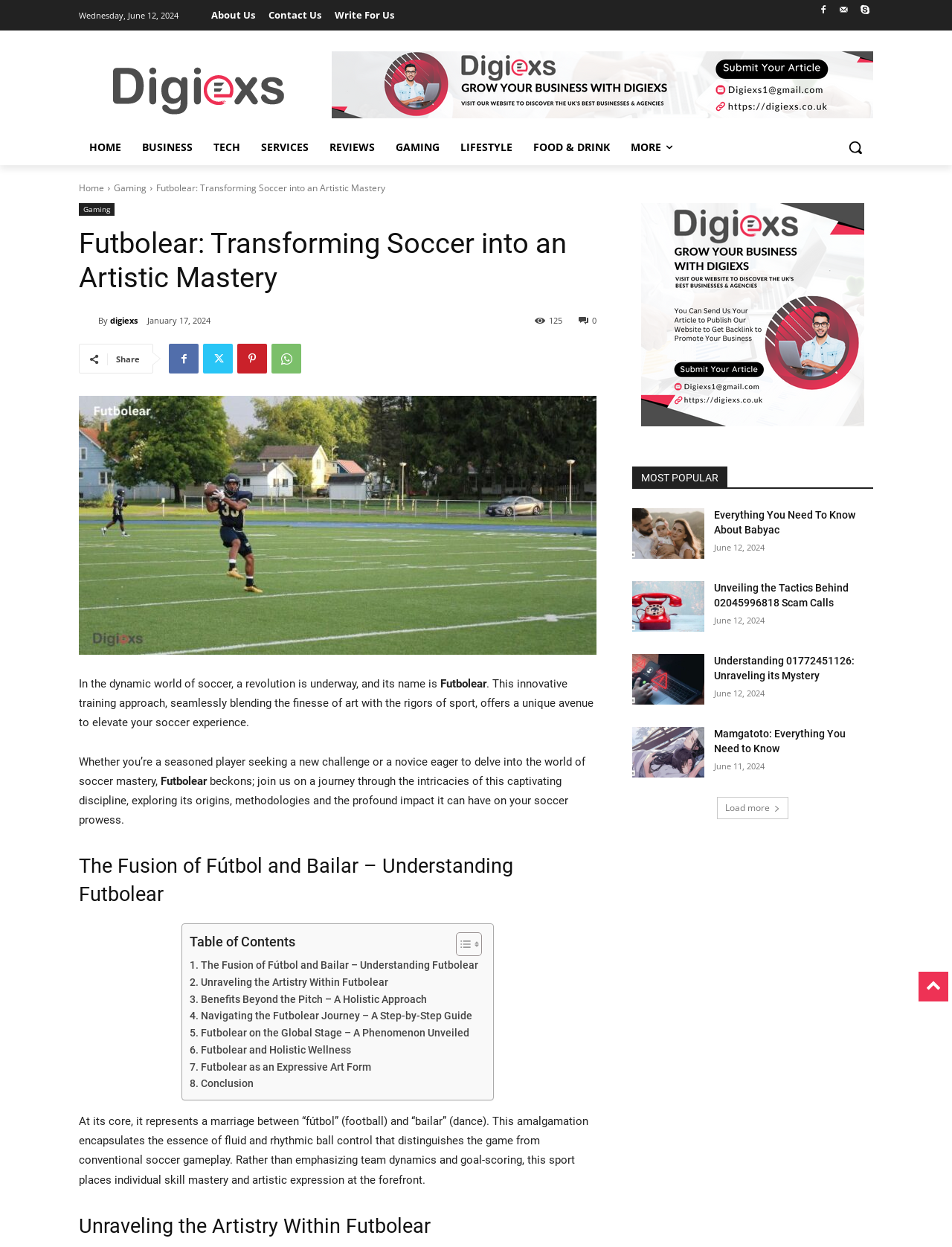Please determine the bounding box coordinates of the element to click in order to execute the following instruction: "View the 'GAMING' section". The coordinates should be four float numbers between 0 and 1, specified as [left, top, right, bottom].

[0.405, 0.104, 0.473, 0.132]